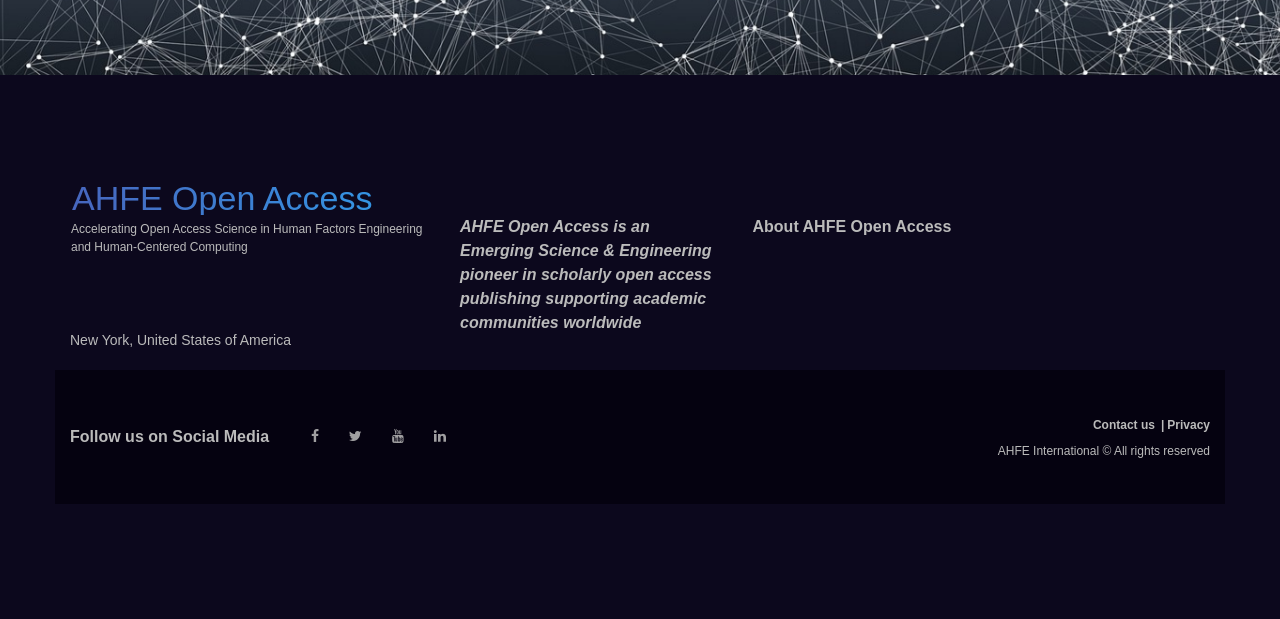Provide the bounding box coordinates in the format (top-left x, top-left y, bottom-right x, bottom-right y). All values are floating point numbers between 0 and 1. Determine the bounding box coordinate of the UI element described as: Privacy

[0.912, 0.675, 0.945, 0.697]